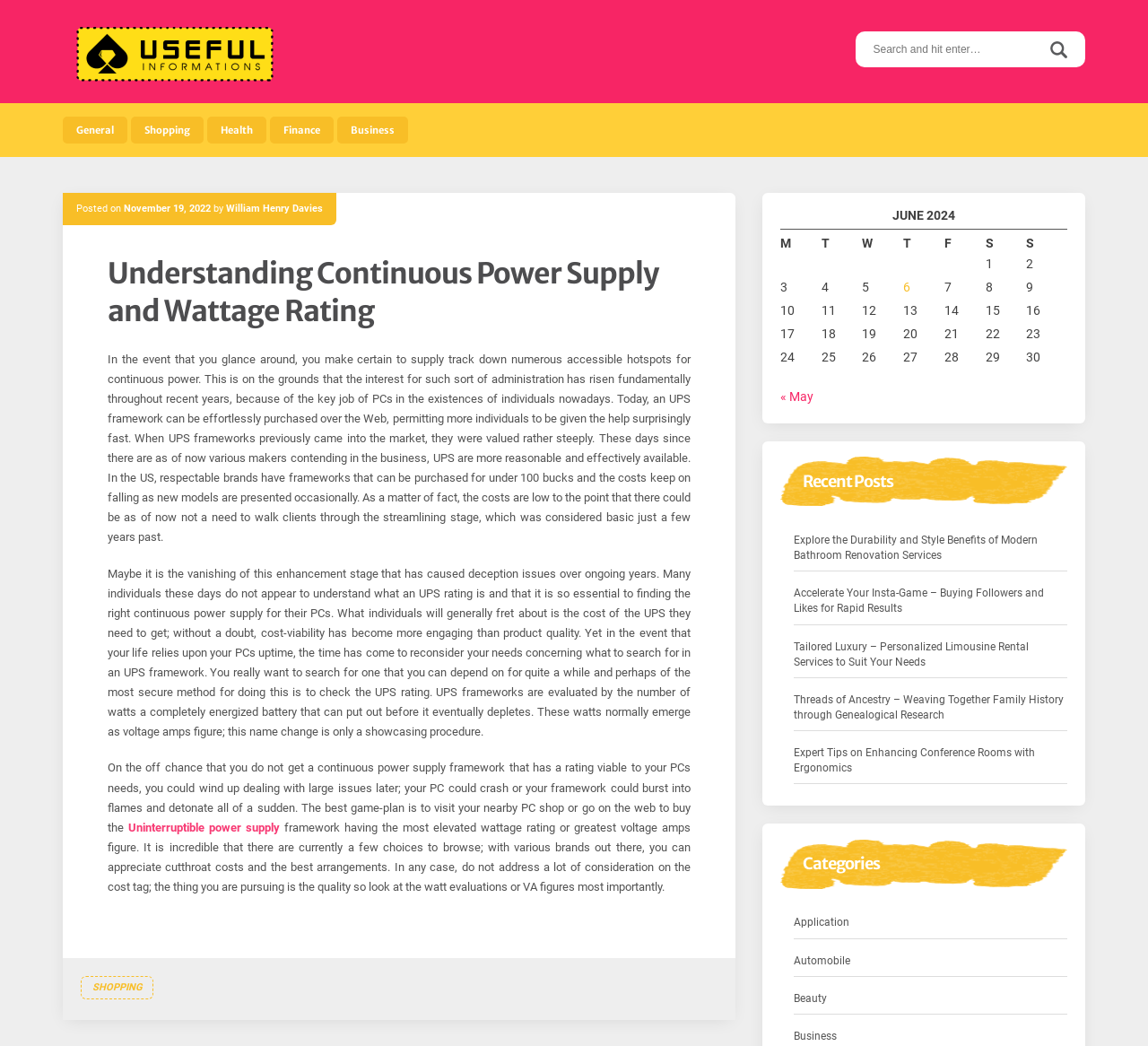Return the bounding box coordinates of the UI element that corresponds to this description: "parent_node: Search for: value="Search"". The coordinates must be given as four float numbers in the range of 0 and 1, [left, top, right, bottom].

[0.906, 0.03, 0.938, 0.064]